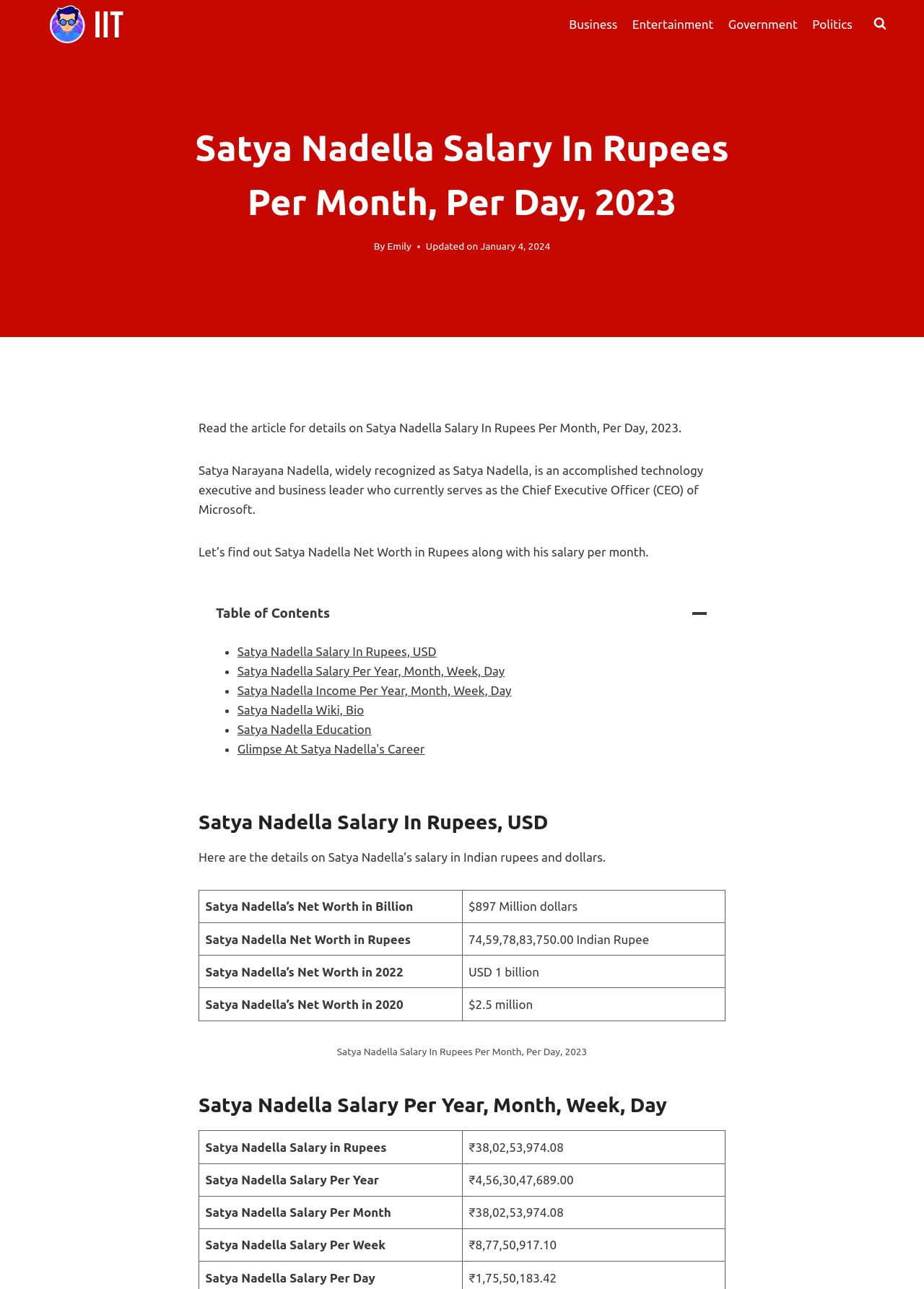What is Satya Nadella's salary per week?
Refer to the screenshot and answer in one word or phrase.

₹8,77,50,917.10